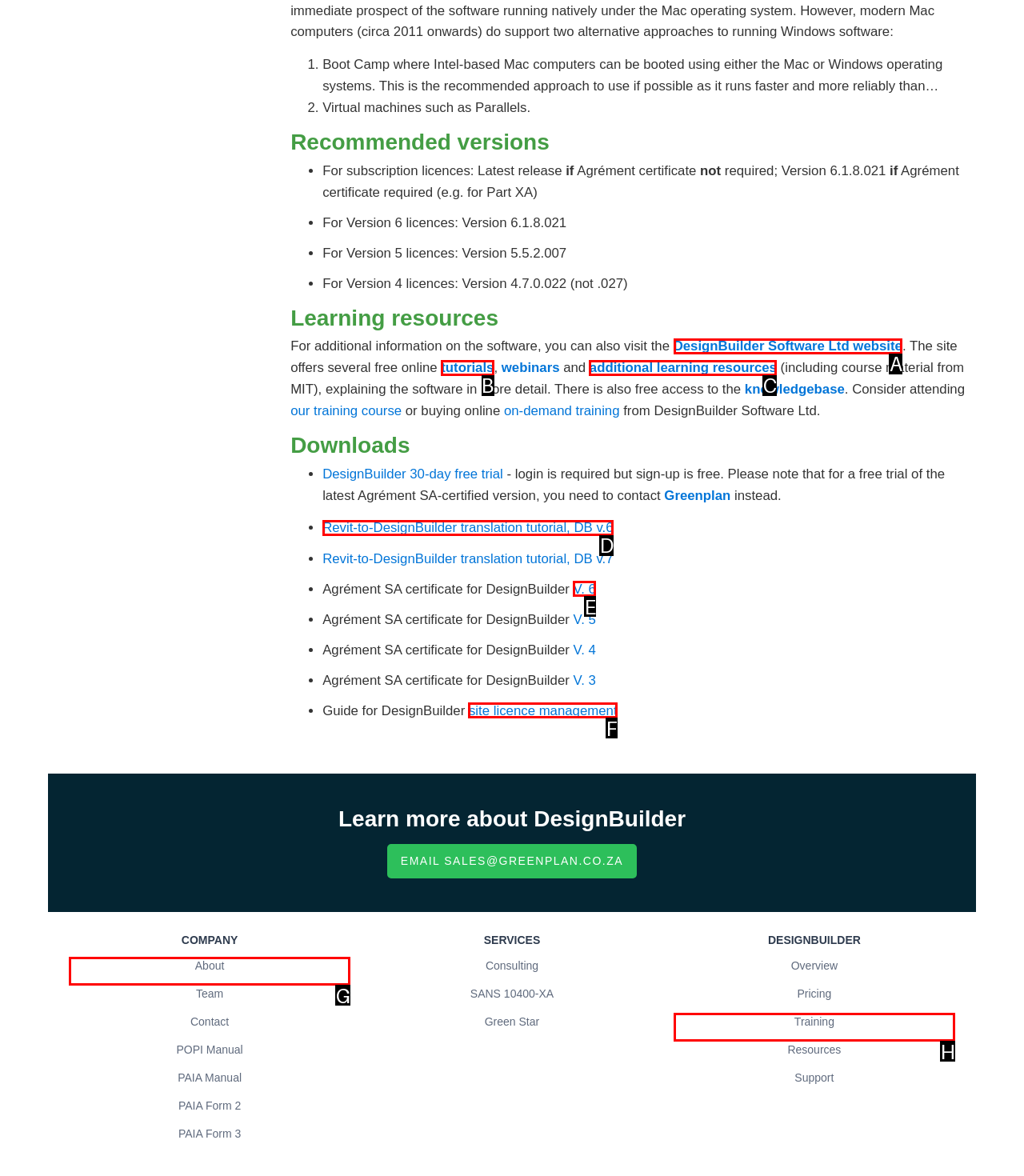Identify the correct UI element to click for this instruction: Visit the DesignBuilder Software Ltd website
Respond with the appropriate option's letter from the provided choices directly.

A